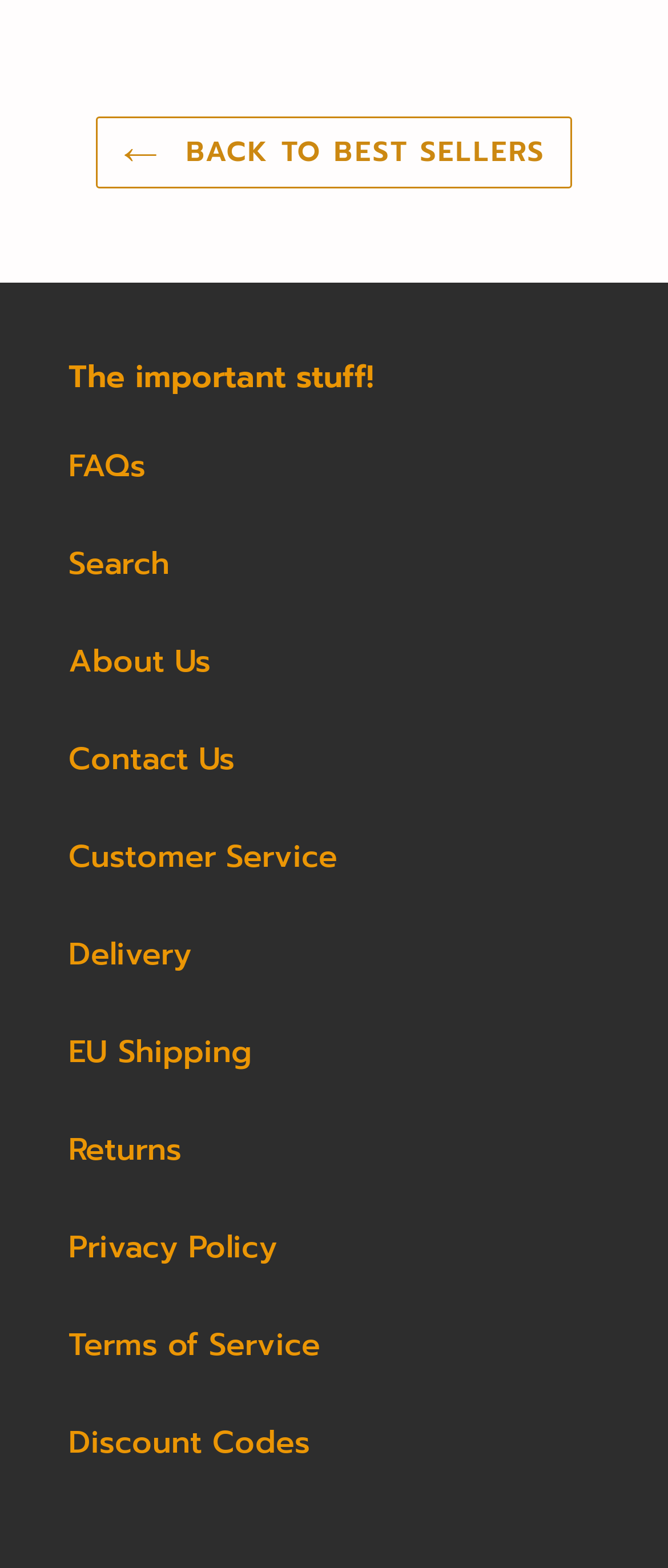Kindly provide the bounding box coordinates of the section you need to click on to fulfill the given instruction: "search for something".

[0.103, 0.345, 0.254, 0.375]